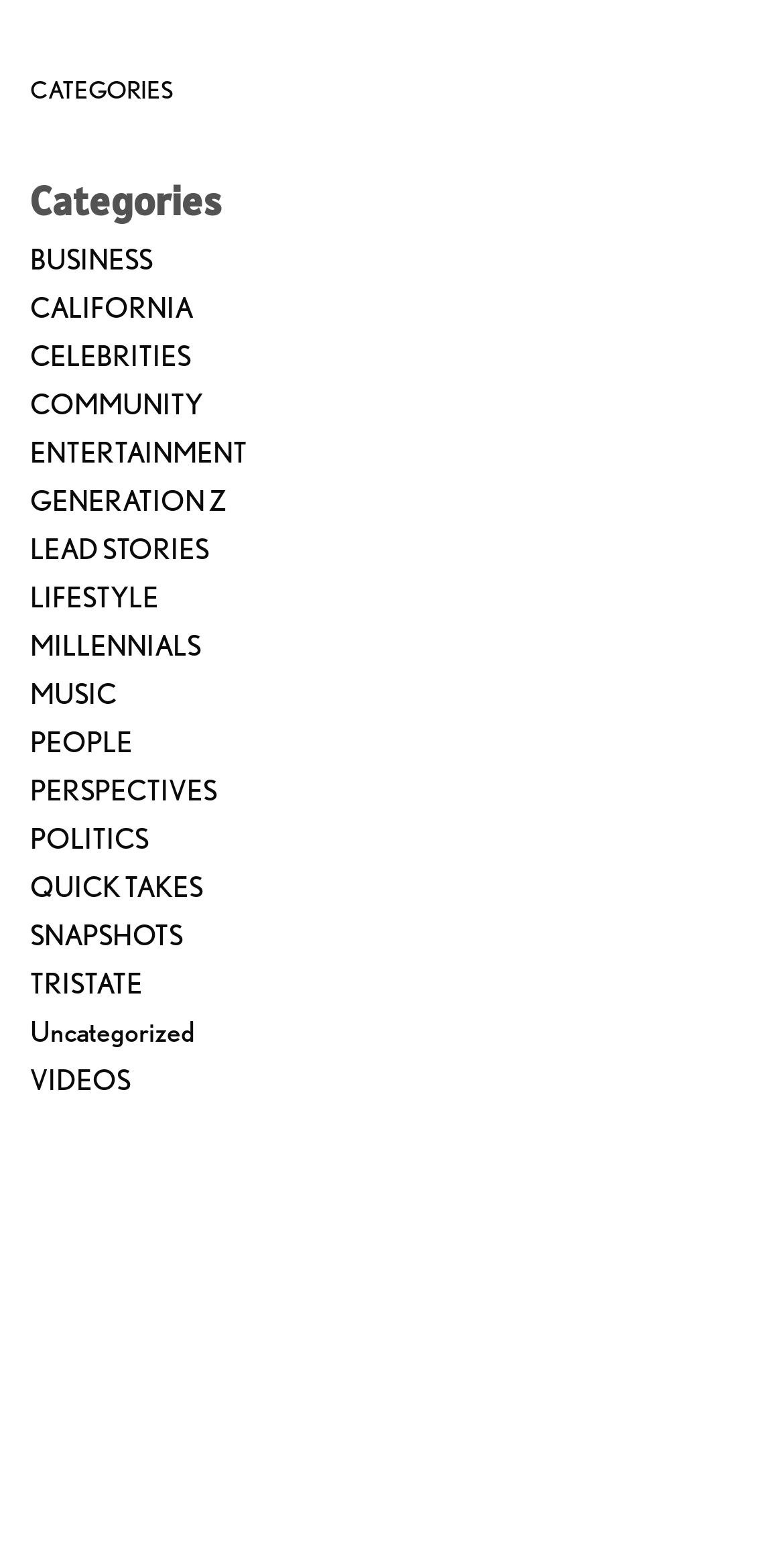Determine the bounding box coordinates of the element that should be clicked to execute the following command: "Read PERSPECTIVES articles".

[0.038, 0.497, 0.277, 0.515]